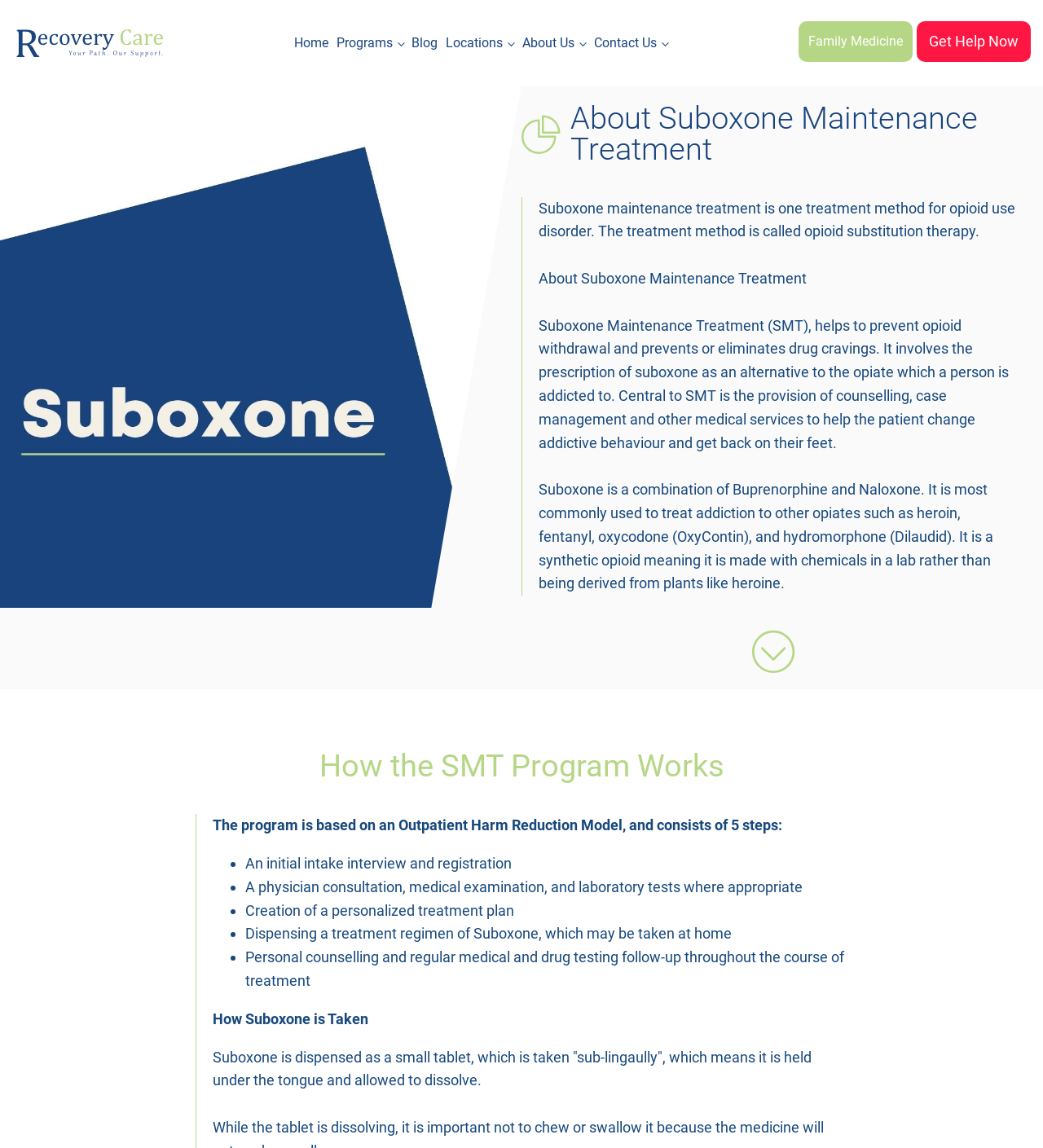Identify the bounding box coordinates of the section to be clicked to complete the task described by the following instruction: "Click the 'Family Medicine' link". The coordinates should be four float numbers between 0 and 1, formatted as [left, top, right, bottom].

[0.766, 0.018, 0.875, 0.054]